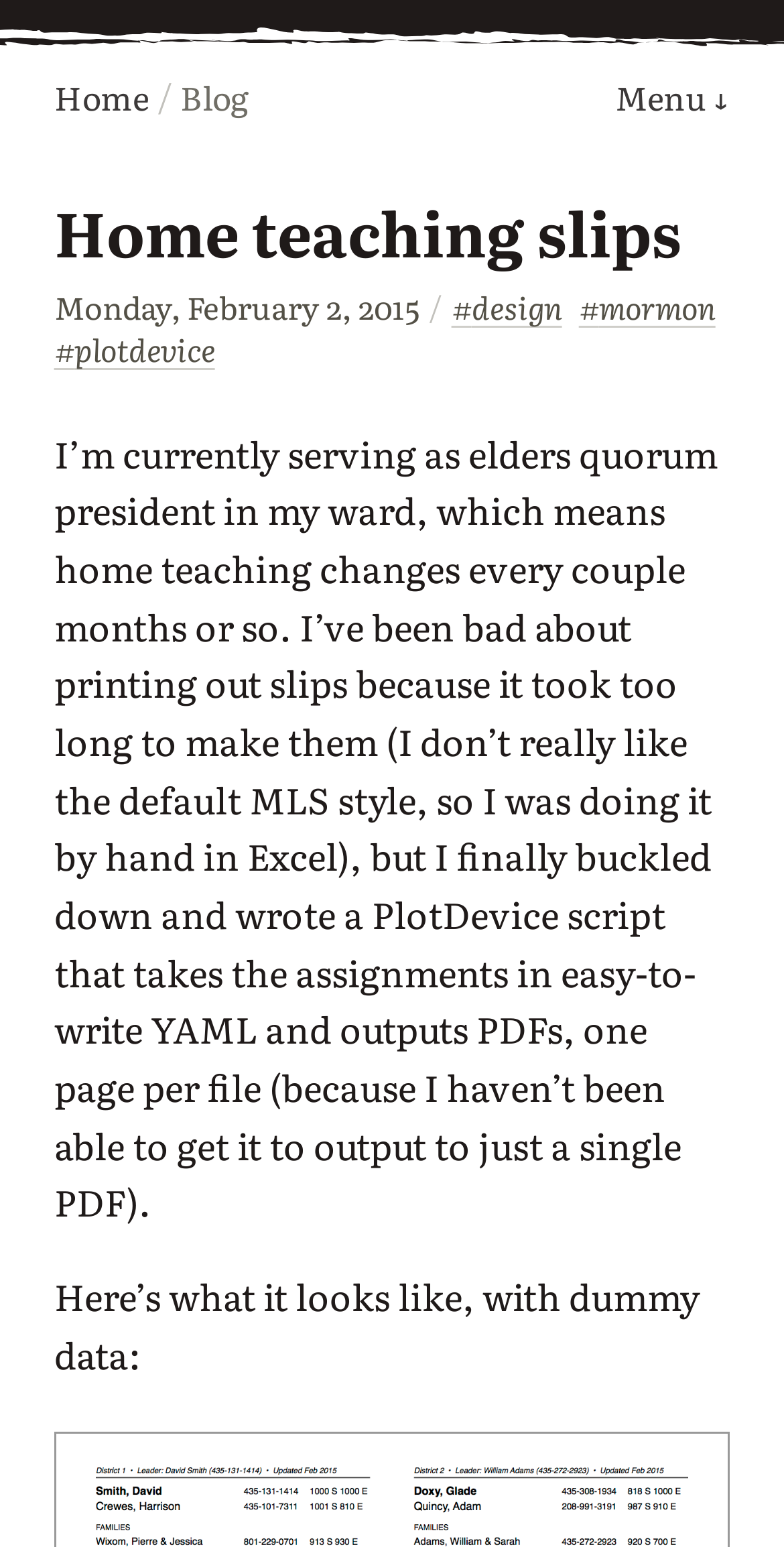What is the current page? From the image, respond with a single word or brief phrase.

Blog